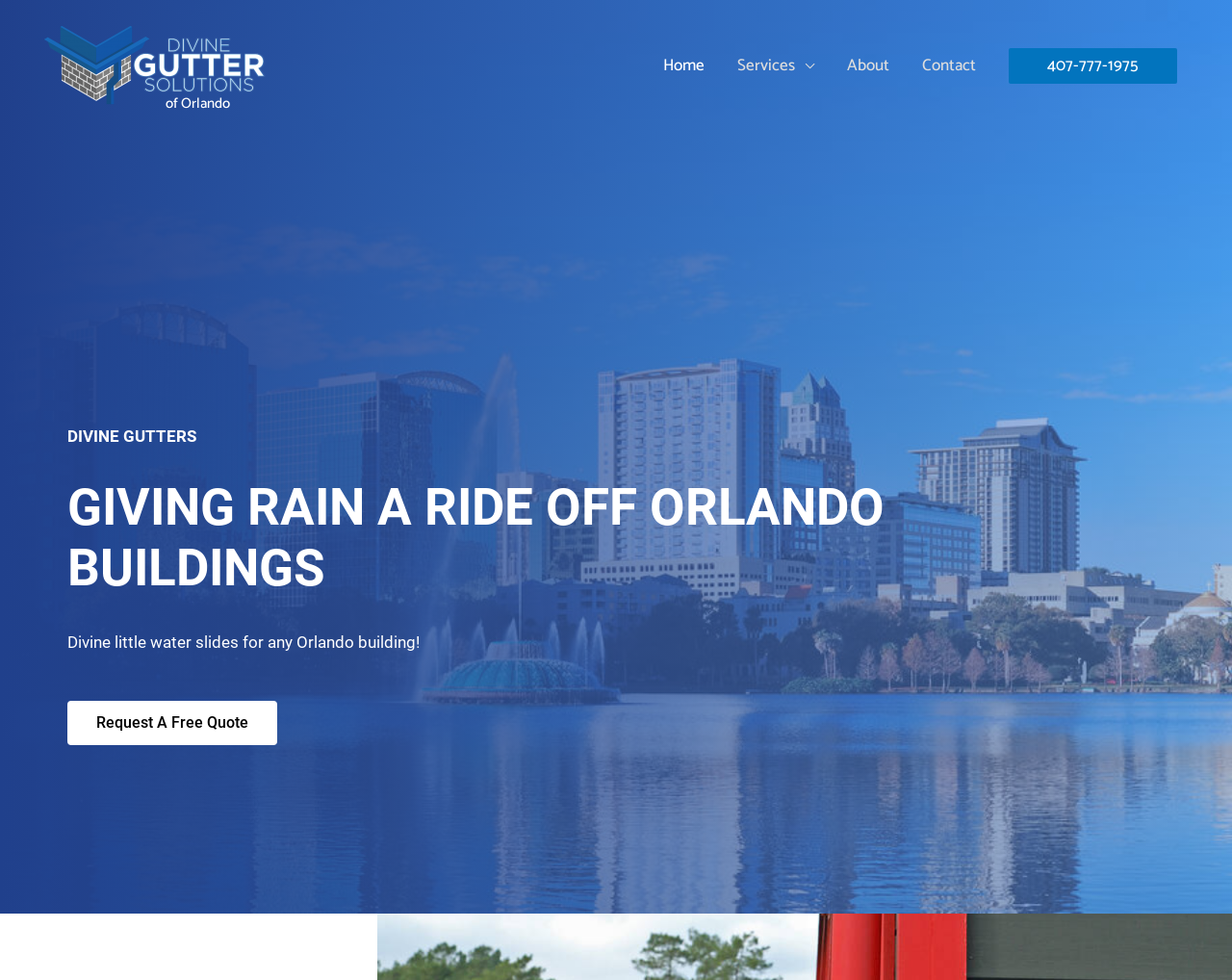Answer in one word or a short phrase: 
What is the purpose of the company?

Gutters installation